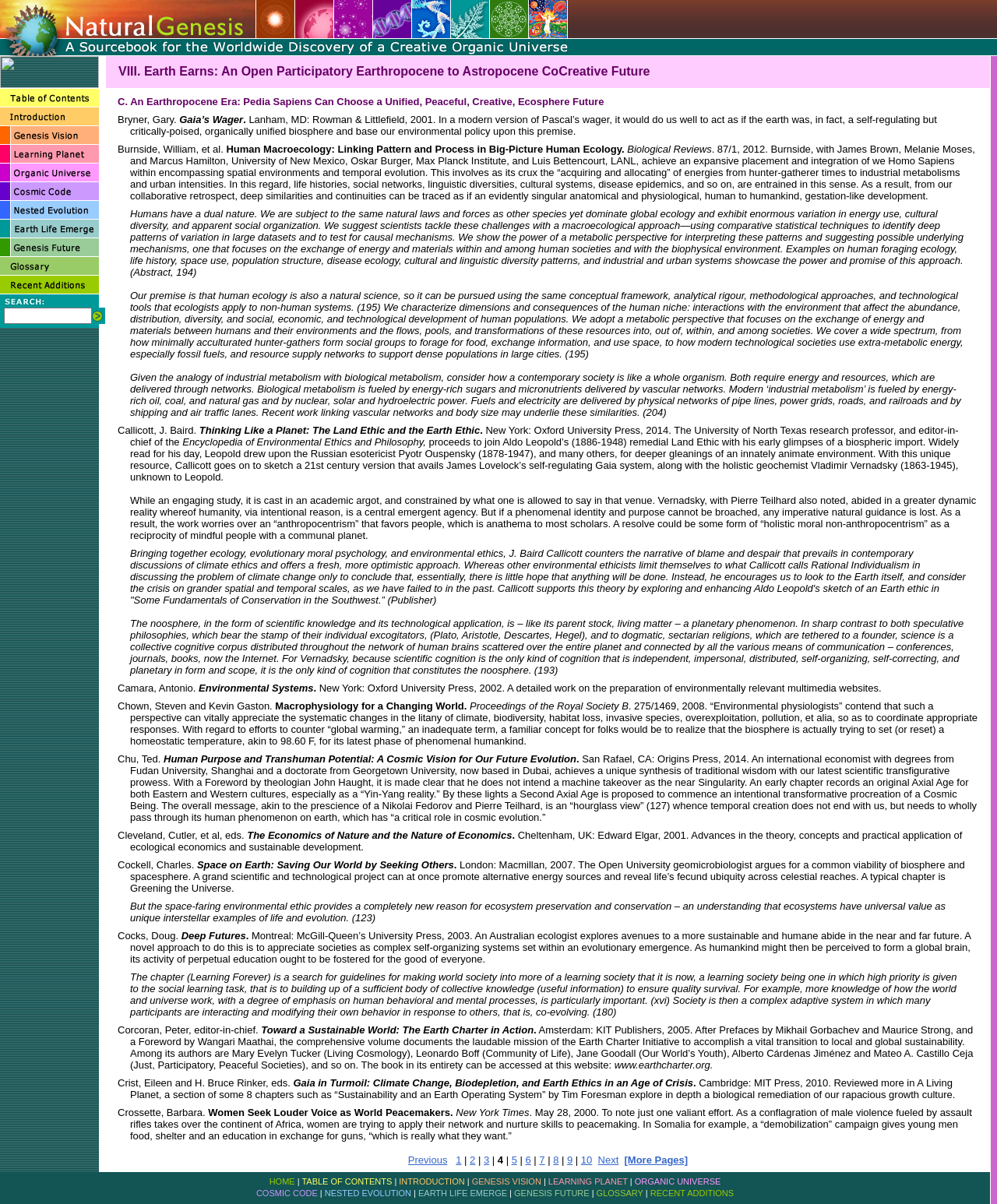How many menu items are there in the table of contents?
Based on the screenshot, respond with a single word or phrase.

10